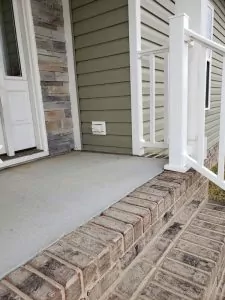What is the purpose of the white railing?
Give a single word or phrase answer based on the content of the image.

Safety and modern touch